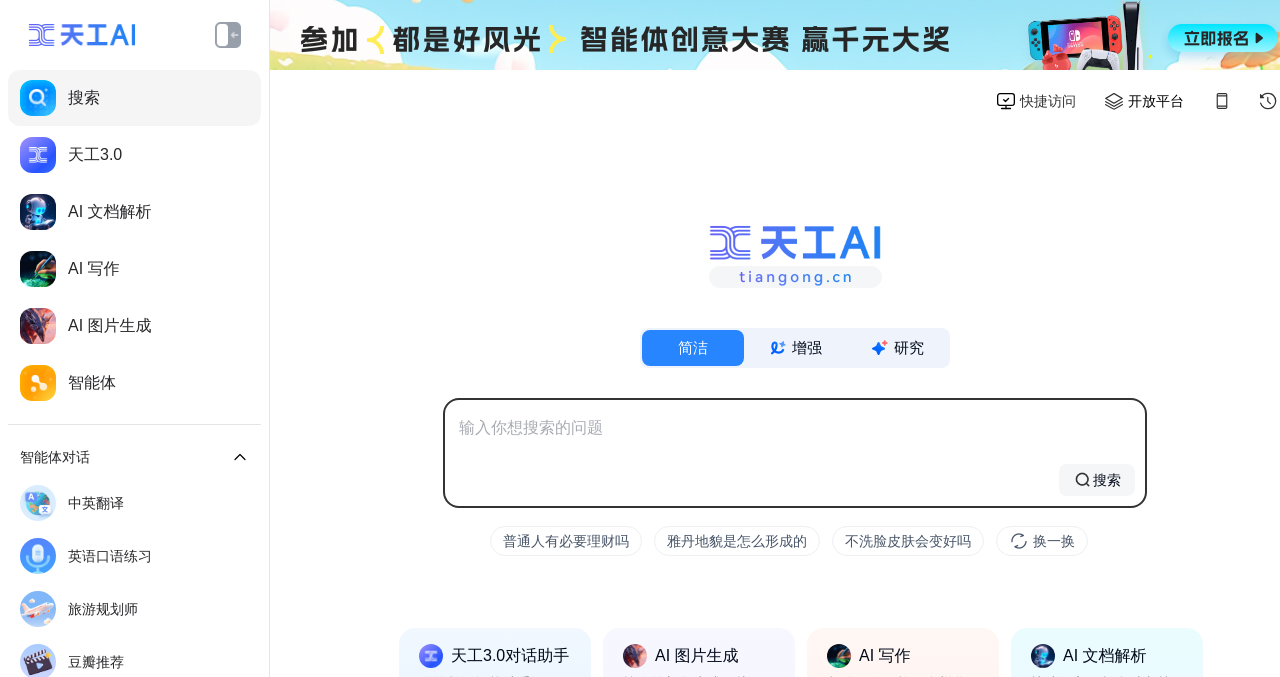Determine the bounding box coordinates of the section to be clicked to follow the instruction: "check quick access". The coordinates should be given as four float numbers between 0 and 1, formatted as [left, top, right, bottom].

[0.797, 0.137, 0.841, 0.161]